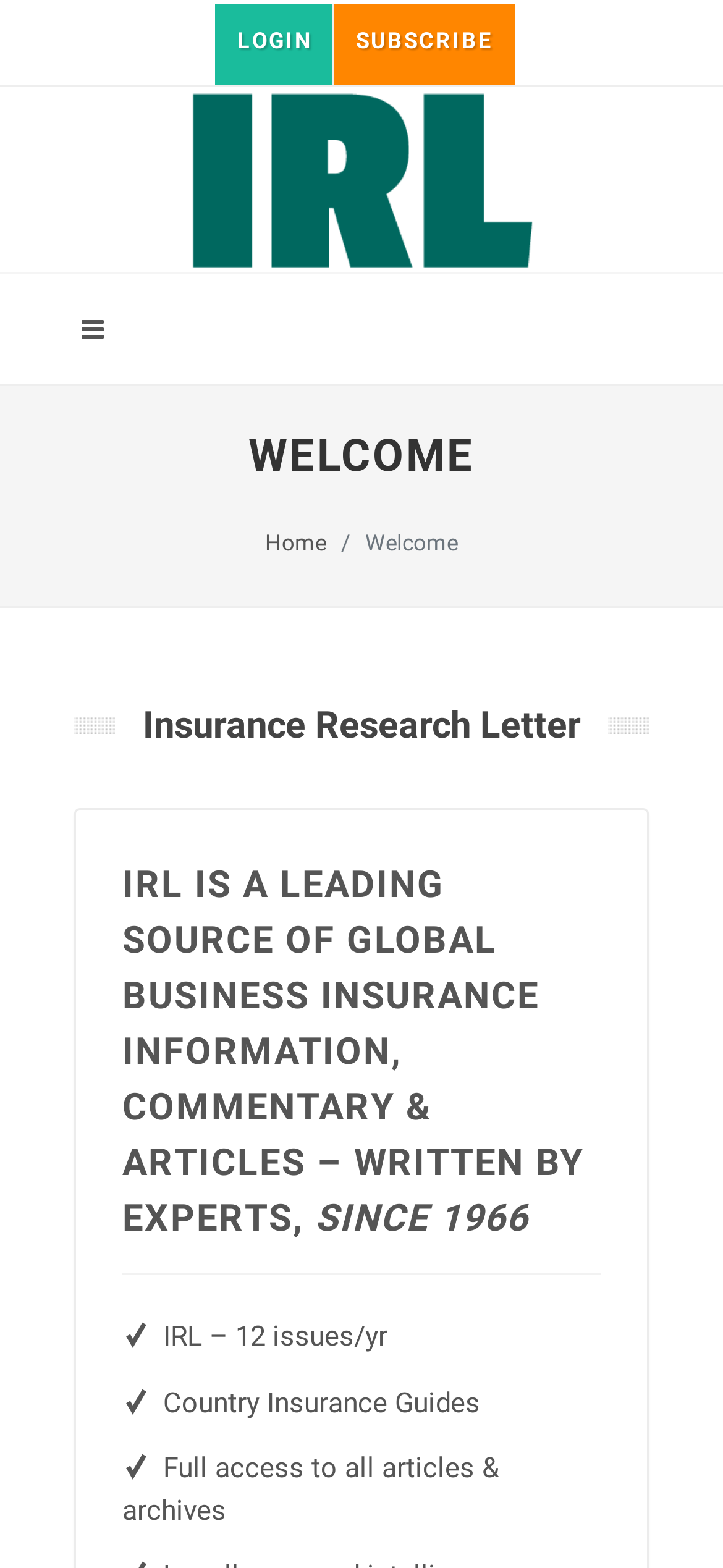What is the name of the logo on the top left?
Refer to the image and provide a concise answer in one word or phrase.

IRL Logo